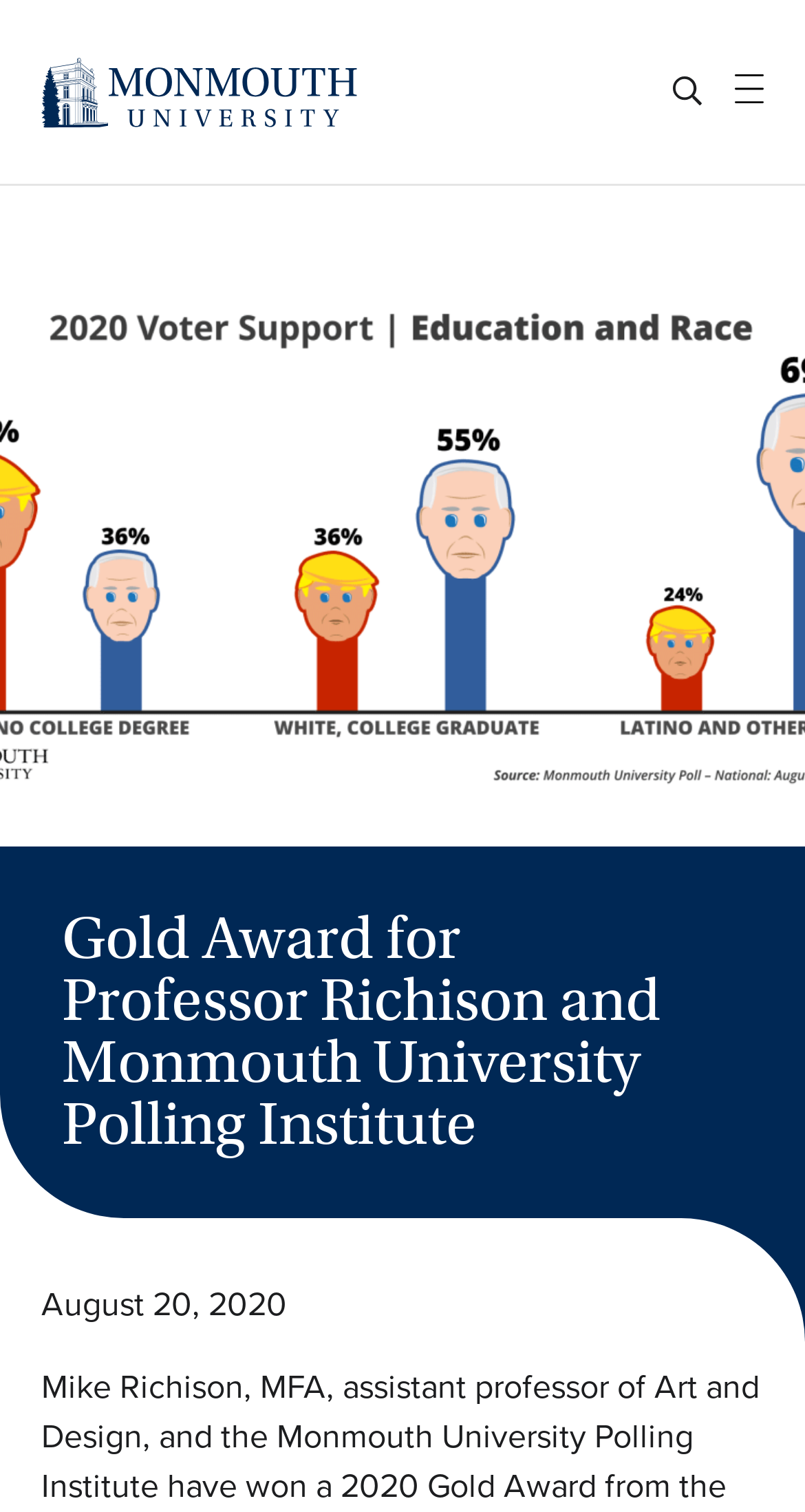For the following element description, predict the bounding box coordinates in the format (top-left x, top-left y, bottom-right x, bottom-right y). All values should be floating point numbers between 0 and 1. Description: Support

None